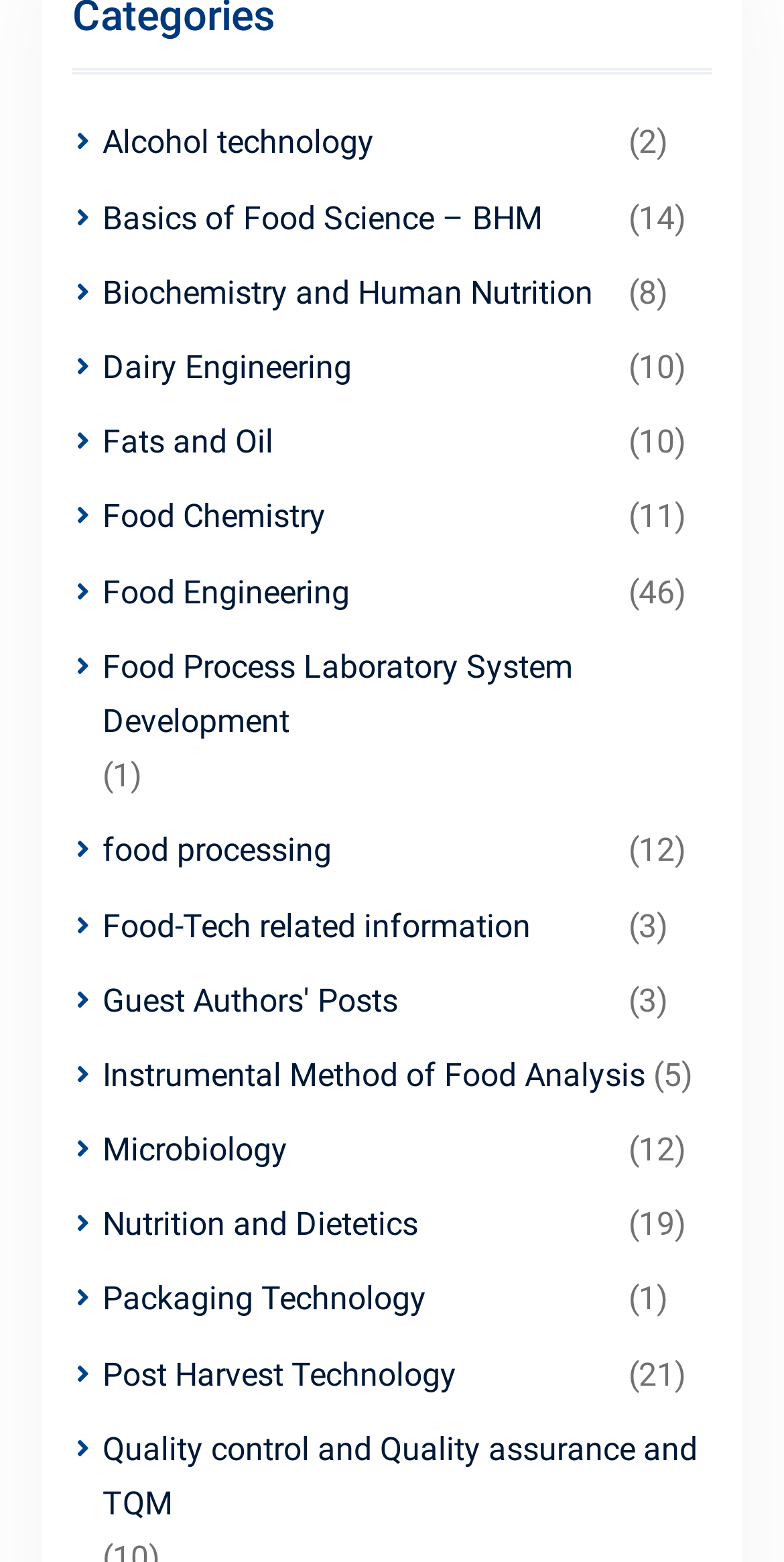Determine the bounding box coordinates of the element's region needed to click to follow the instruction: "Learn about Nutrition and Dietetics". Provide these coordinates as four float numbers between 0 and 1, formatted as [left, top, right, bottom].

[0.13, 0.766, 0.791, 0.801]